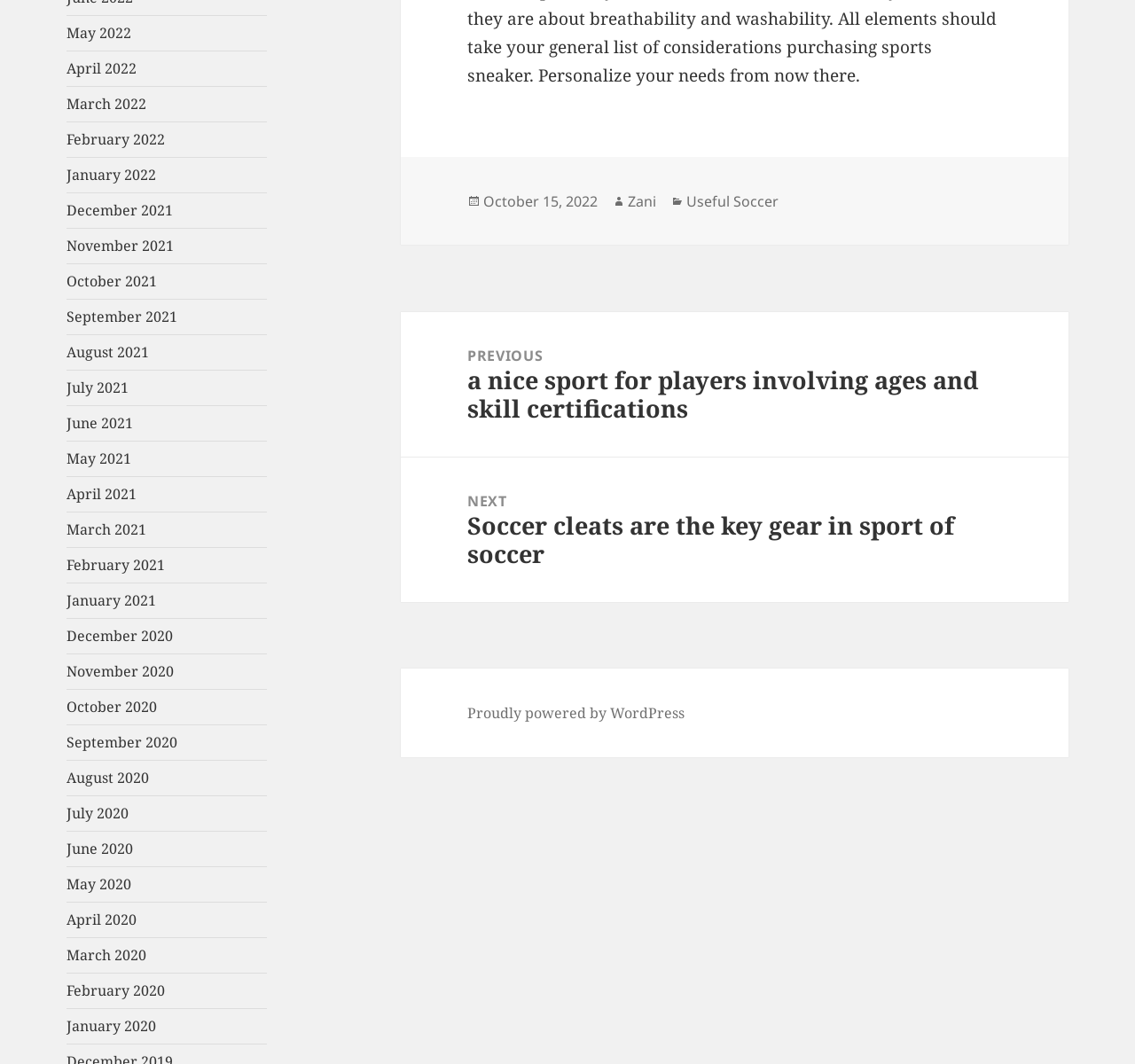Please identify the bounding box coordinates of the element on the webpage that should be clicked to follow this instruction: "Explore Useful Soccer category". The bounding box coordinates should be given as four float numbers between 0 and 1, formatted as [left, top, right, bottom].

[0.605, 0.18, 0.686, 0.199]